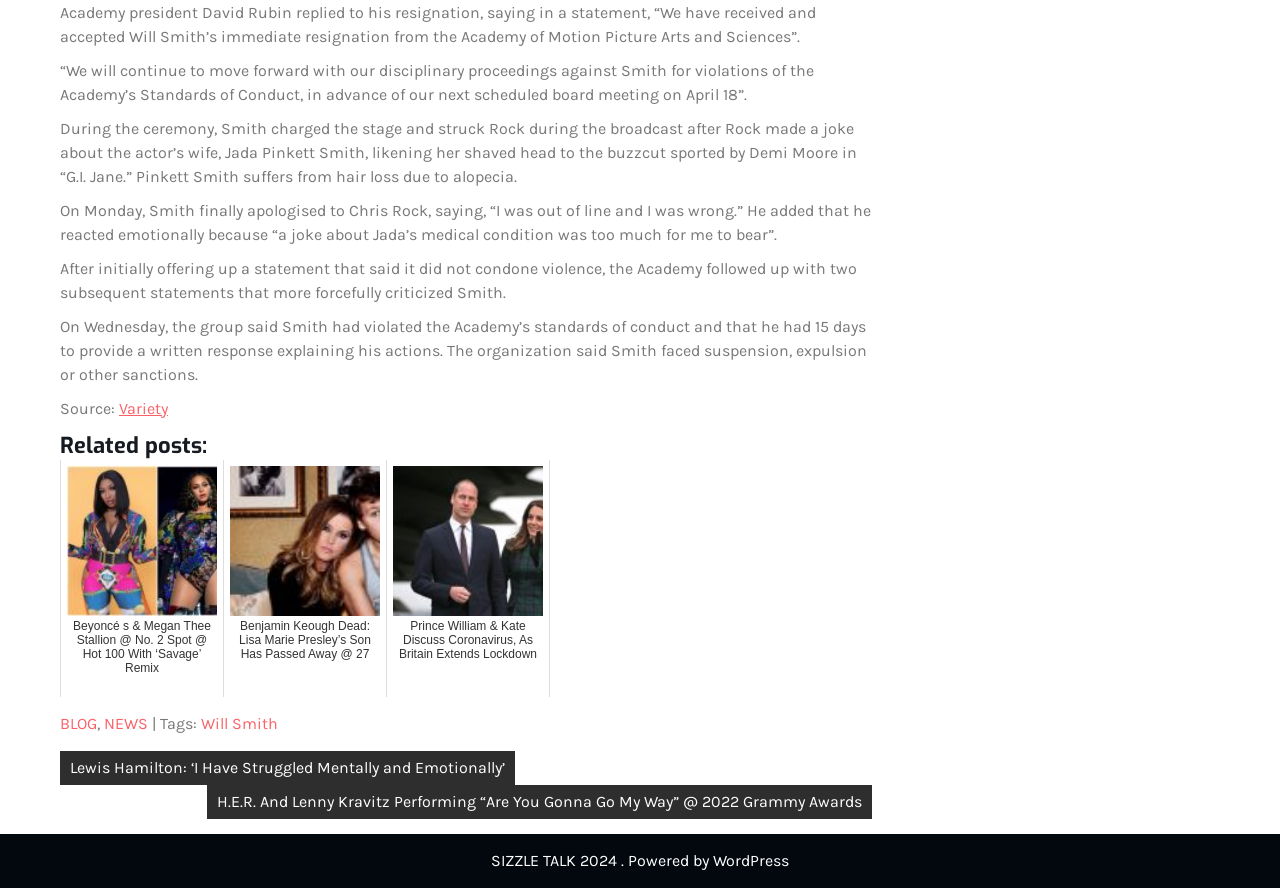Respond to the following question with a brief word or phrase:
What is the topic of the related post 'Beyoncé s & Megan Thee Stallion @ No. 2 Spot @ Hot 100 With ‘Savage’ Remix'?

Music